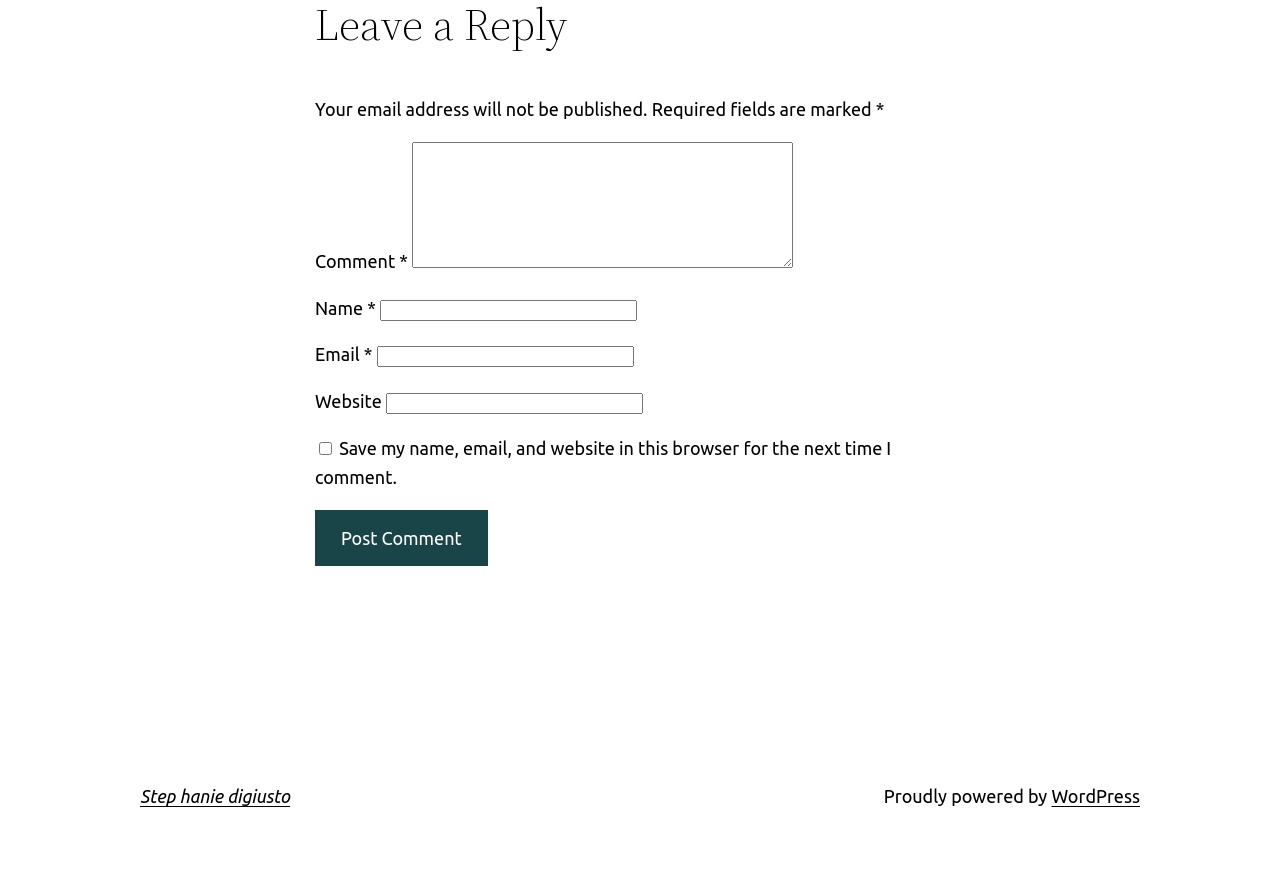What is the label of the first text box?
Please respond to the question thoroughly and include all relevant details.

The first text box is labeled as 'Comment' which can be found by looking at the StaticText element with the text 'Comment' and its corresponding textbox element with the ID 220.